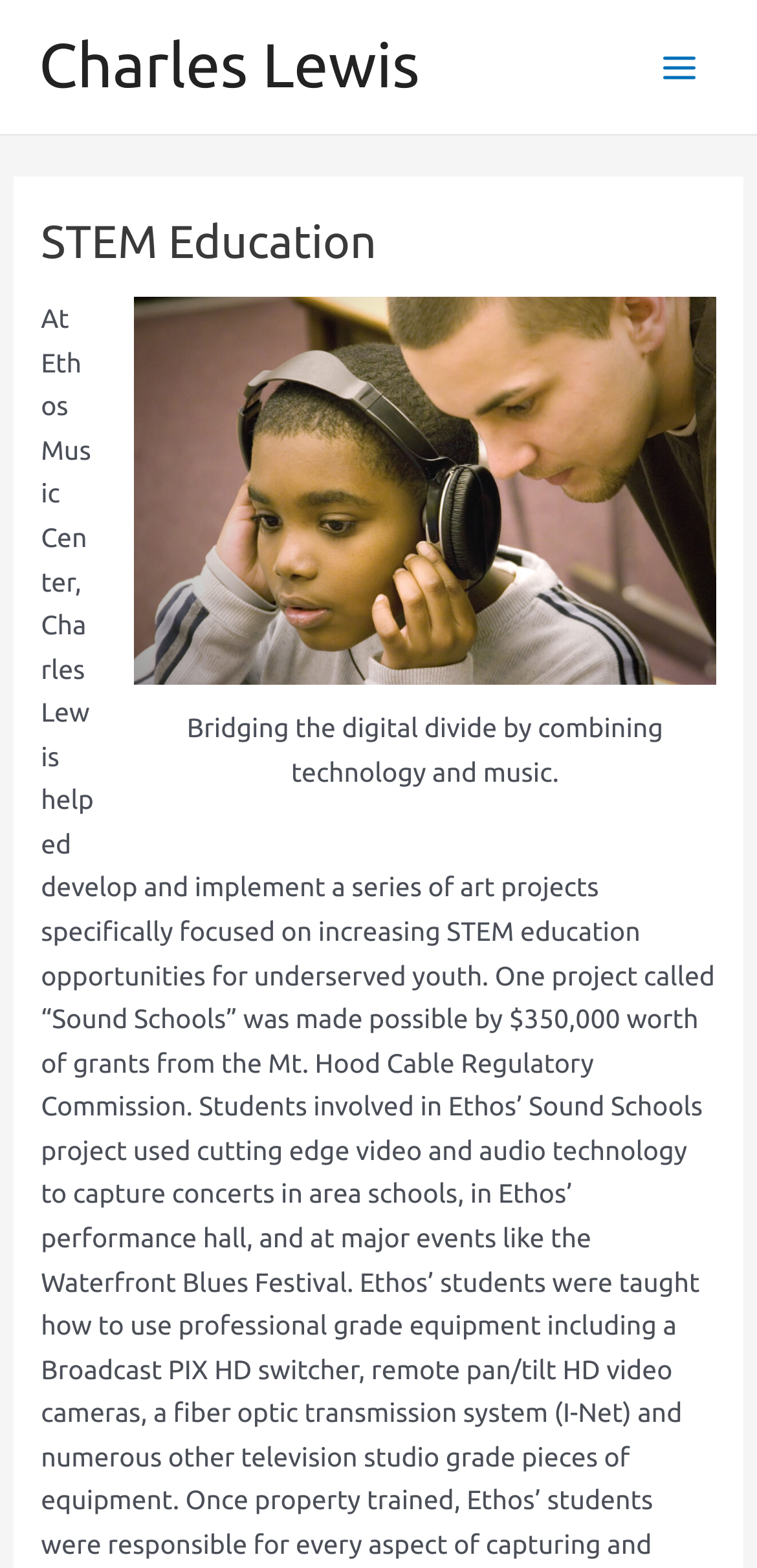Please give a succinct answer to the question in one word or phrase:
What is the name of the person associated with STEM education?

Charles Lewis